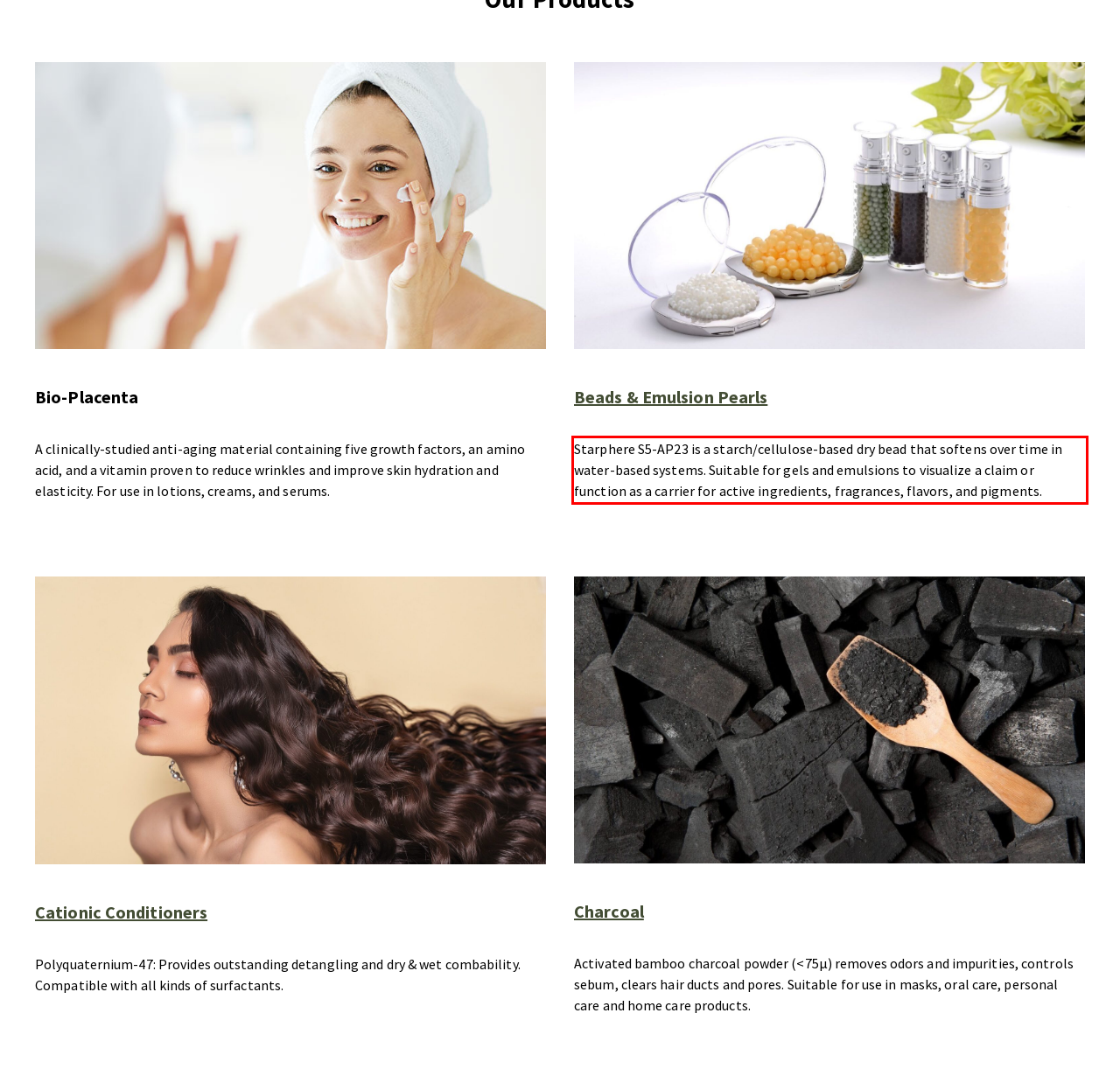Please extract the text content within the red bounding box on the webpage screenshot using OCR.

Starphere S5-AP23 is a starch/cellulose-based dry bead that softens over time in water-based systems. Suitable for gels and emulsions to visualize a claim or function as a carrier for active ingredients, fragrances, flavors, and pigments.